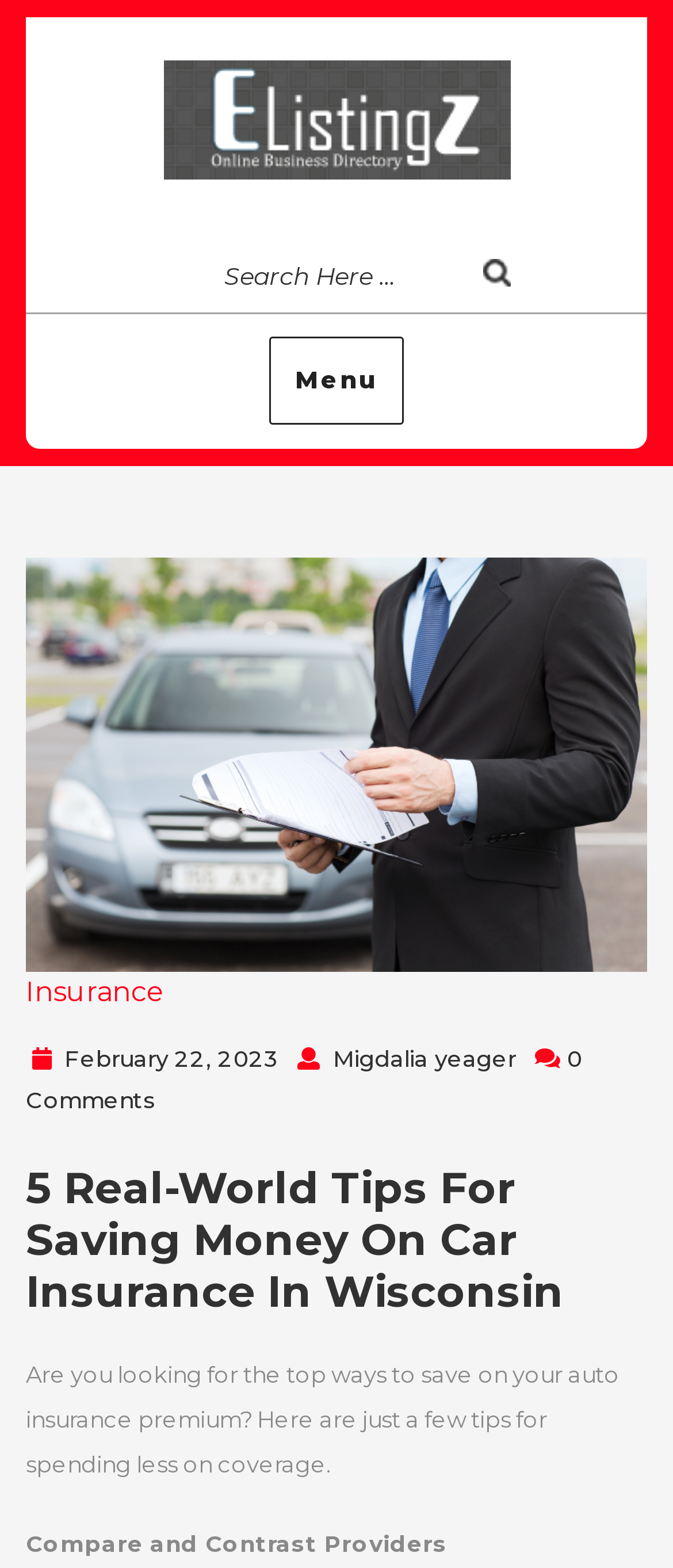Provide a thorough and detailed response to the question by examining the image: 
What is the date of the article?

I found the date of the article by looking at the static text element with the content 'February 22, 2023' which is located below the top menu and above the main article content.